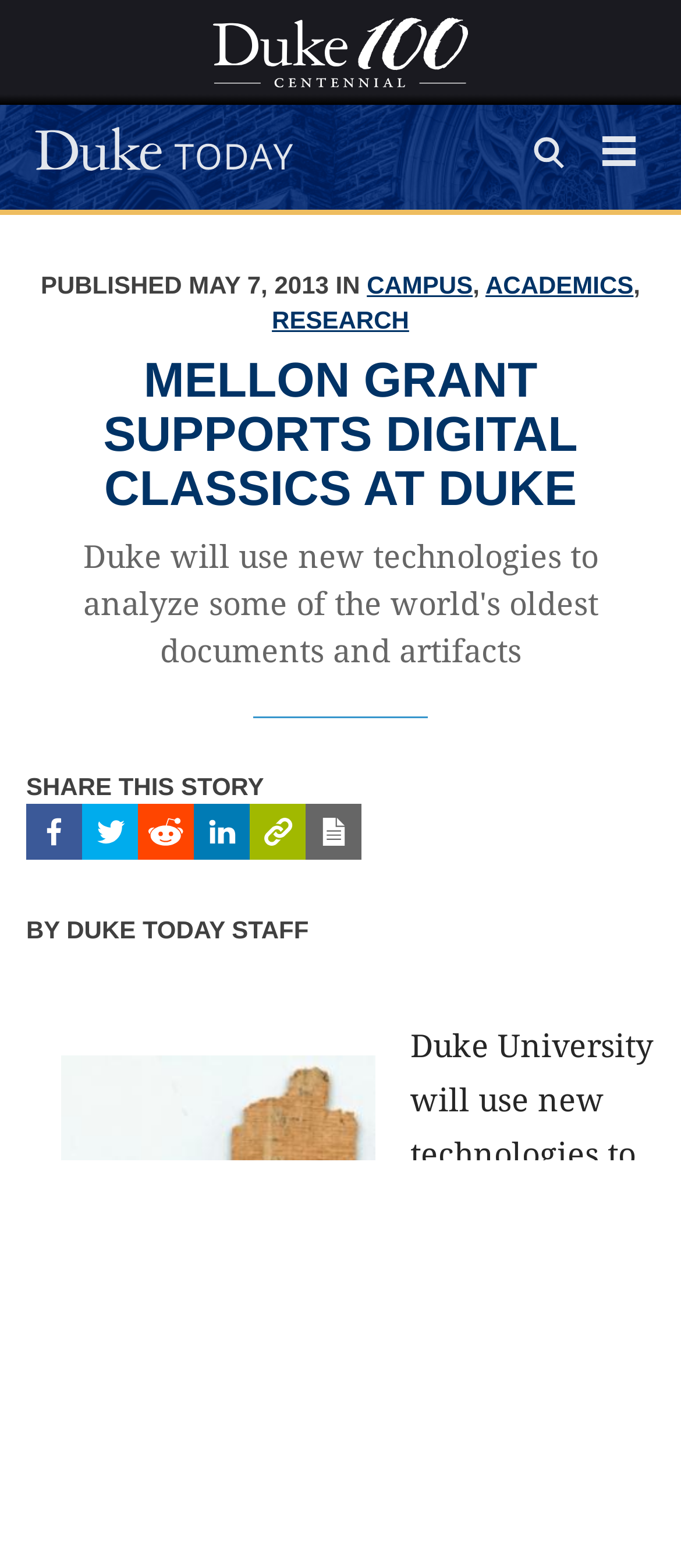Determine the bounding box coordinates for the area you should click to complete the following instruction: "Share this story on facebook".

[0.038, 0.513, 0.121, 0.549]